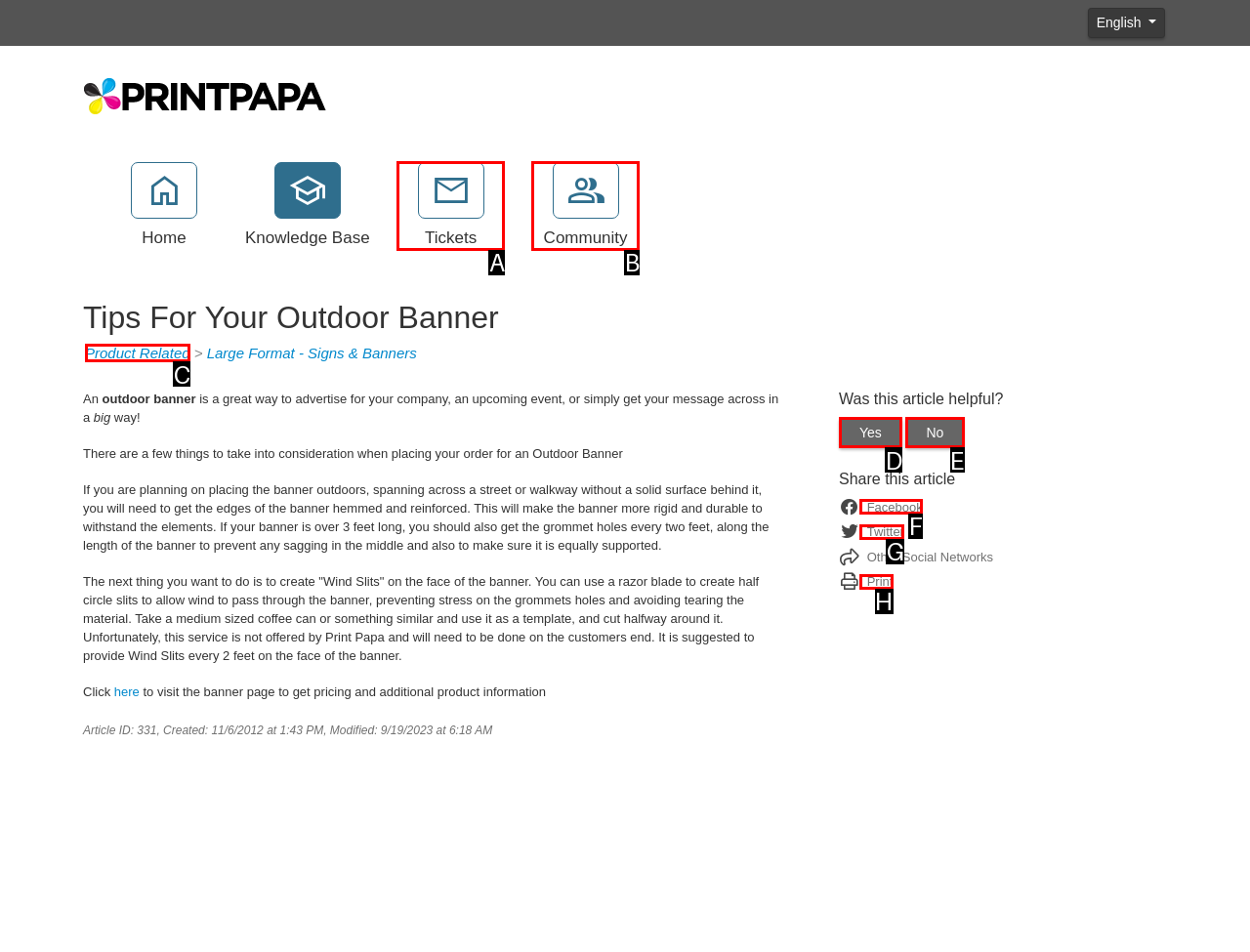Which HTML element should be clicked to complete the task: Share this article on Facebook? Answer with the letter of the corresponding option.

F